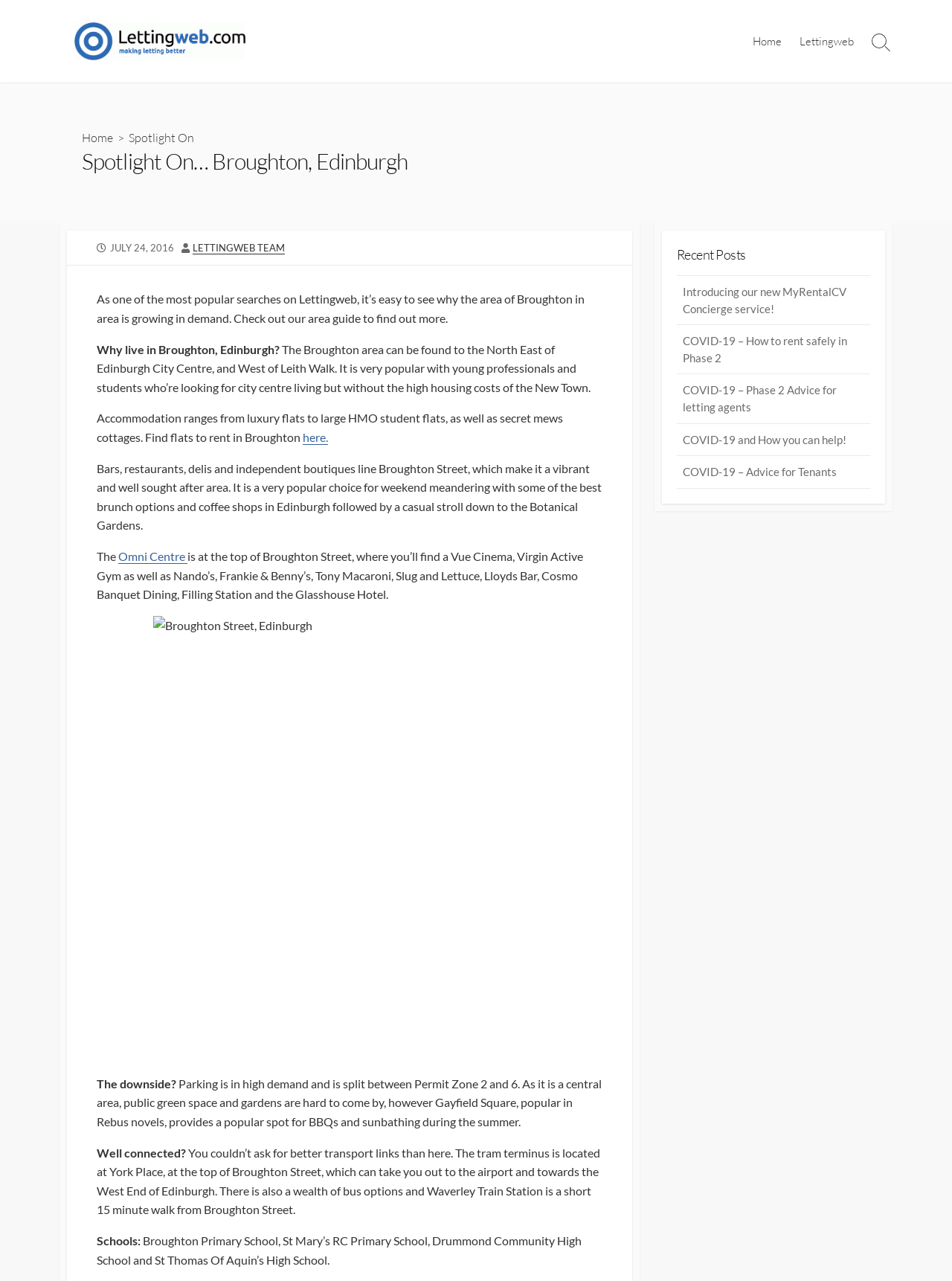Please find the bounding box coordinates of the element's region to be clicked to carry out this instruction: "Share the article on Twitter".

None